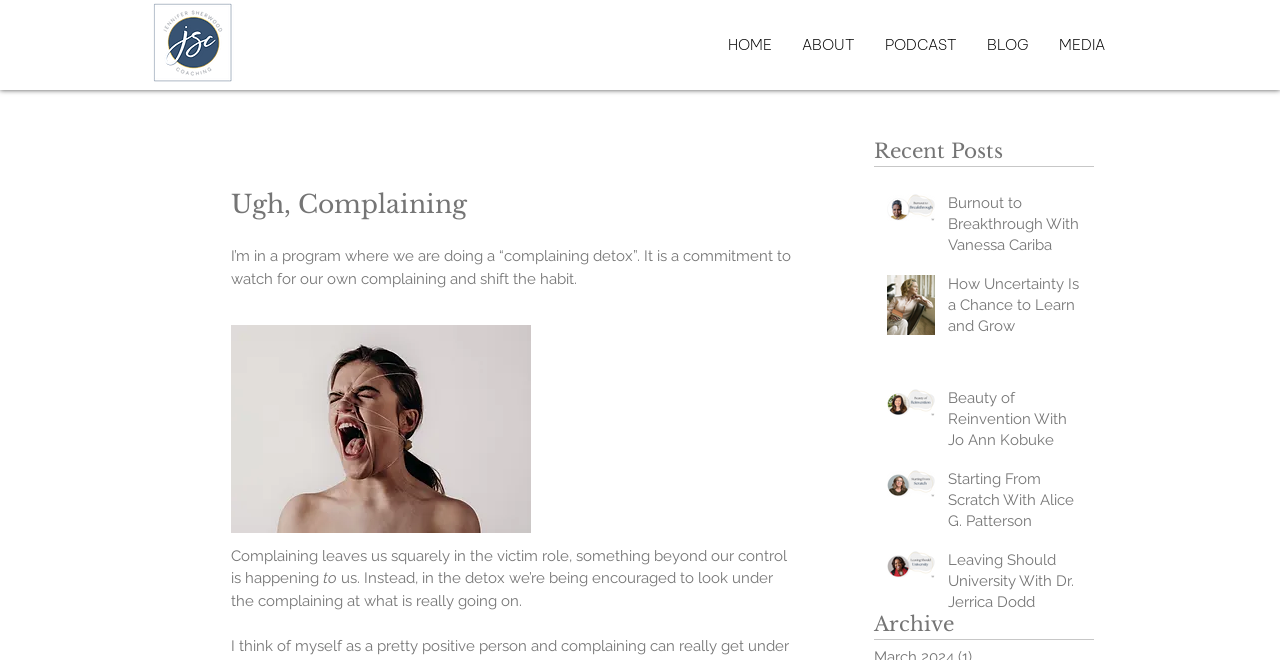Provide a brief response to the question below using one word or phrase:
What is the category of the webpage content?

Self-improvement